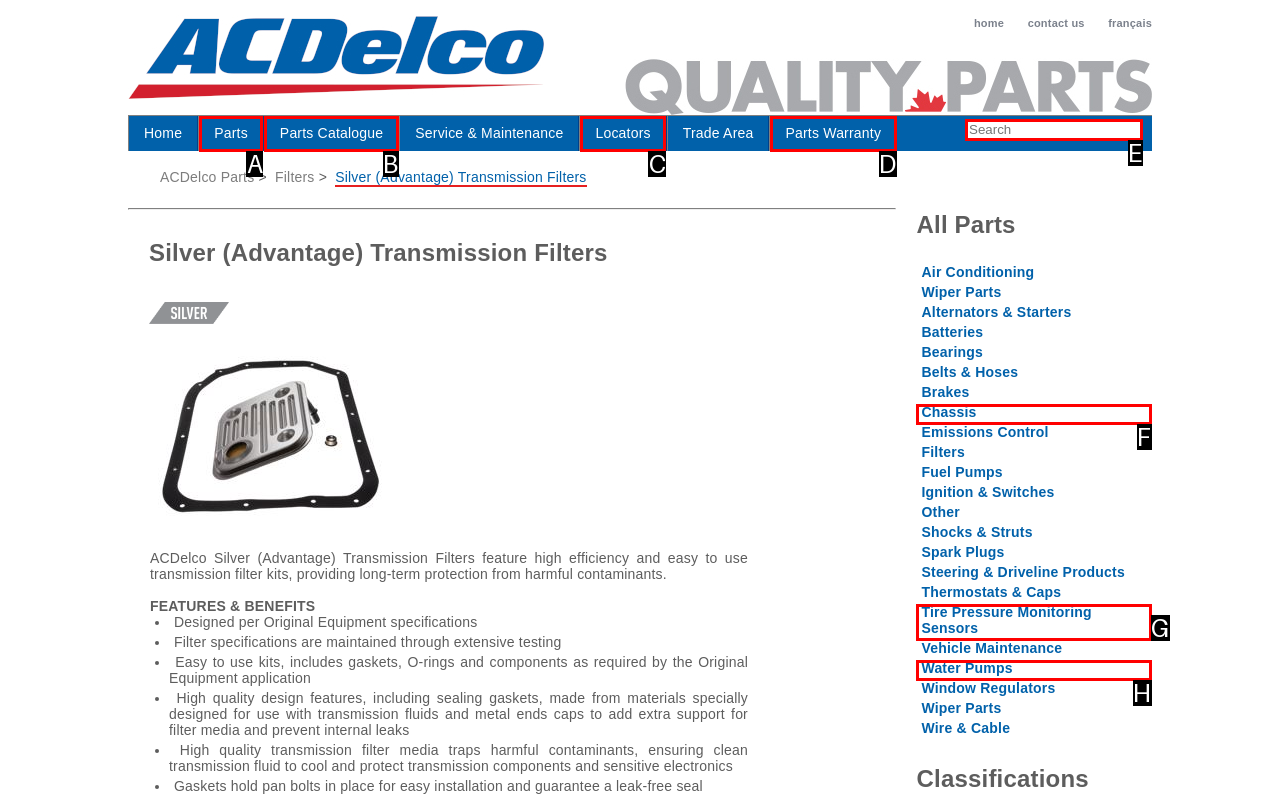Select the HTML element that fits the following description: Water Pumps Water Pumps
Provide the letter of the matching option.

H